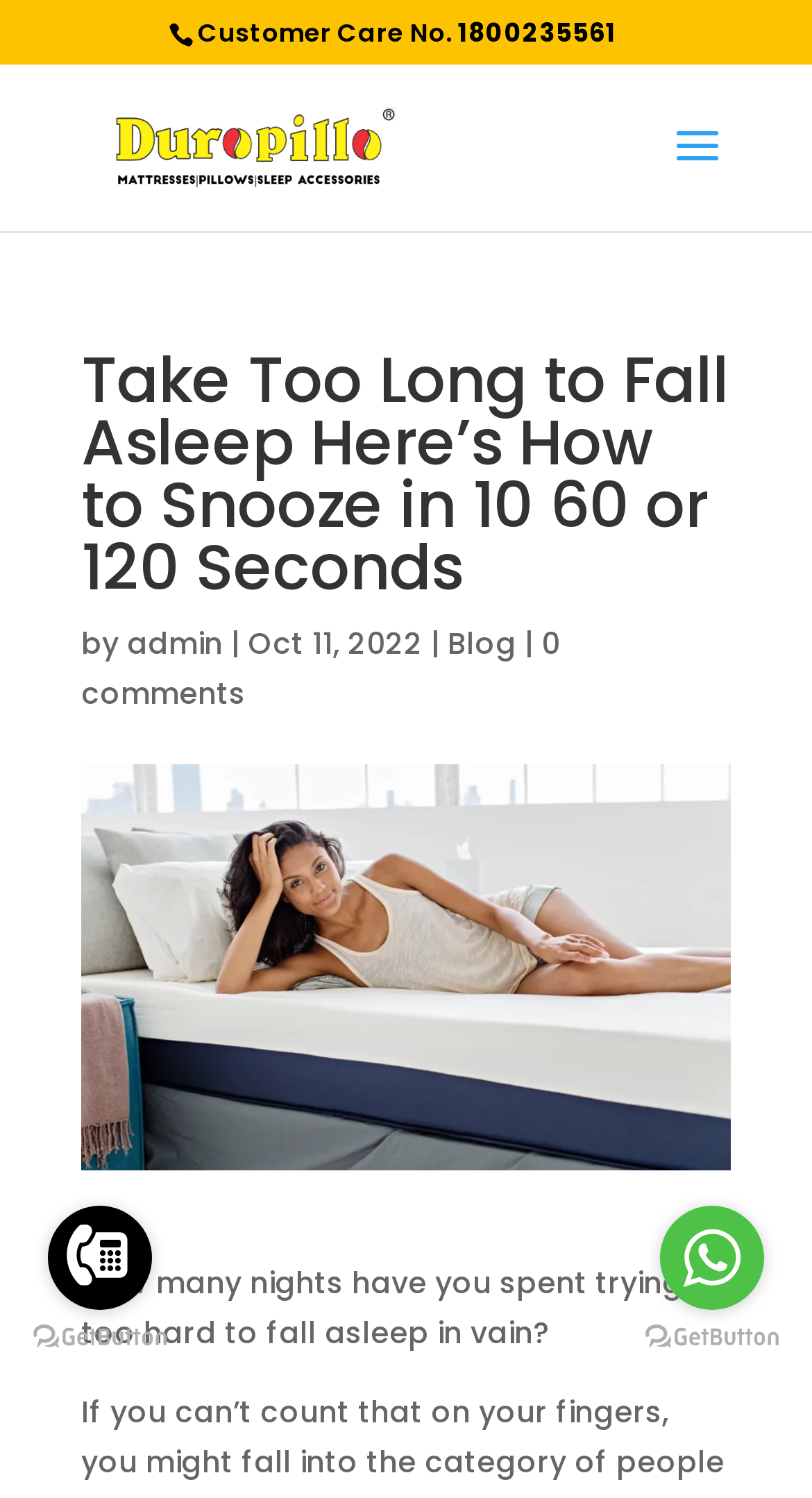Please find the bounding box coordinates for the clickable element needed to perform this instruction: "Go to GetButton.io website".

[0.041, 0.884, 0.205, 0.904]